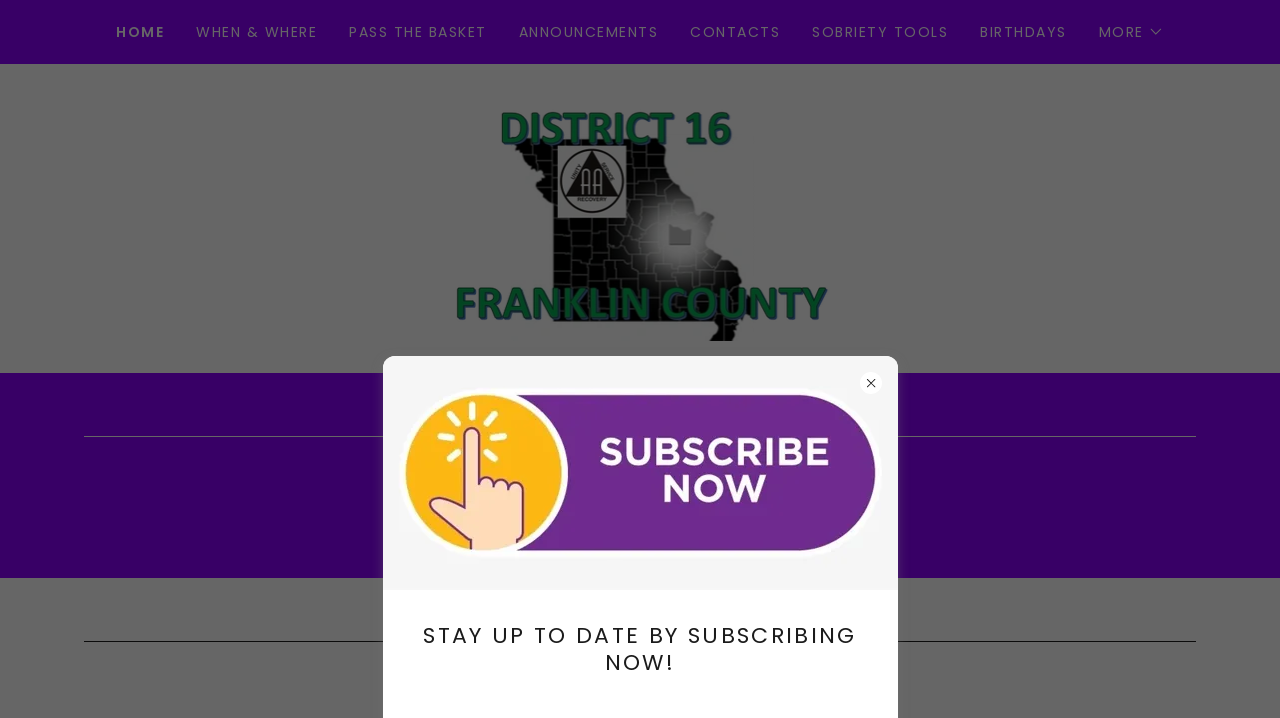Give a detailed overview of the webpage's appearance and contents.

This webpage is about A.A. District 16. At the top, there is a main navigation menu with 7 links: "HOME", "WHEN & WHERE", "PASS THE BASKET", "ANNOUNCEMENTS", "CONTACTS", "SOBRIETY TOOLS", and "BIRTHDAYS", aligned horizontally across the top of the page. To the right of these links, there is a "MORE" button with a dropdown menu. 

Below the navigation menu, there is a section with a heading "Welcome to" and an image. 

Further down, there are three headings: "Answering Service", "636-283-0036", and "Committed to being your voice". The "Answering Service" heading is located near the top left of the page, while the "636-283-0036" heading is positioned below it, slightly to the right. The "Committed to being your voice" heading is located near the bottom left of the page. 

There are two images on the page, one located near the top right, and the other near the bottom right. 

Additionally, there is a call-to-action heading "STAY UP TO DATE BY SUBSCRIBING NOW!" near the bottom center of the page. Finally, there is a small amount of whitespace near the bottom right of the page.